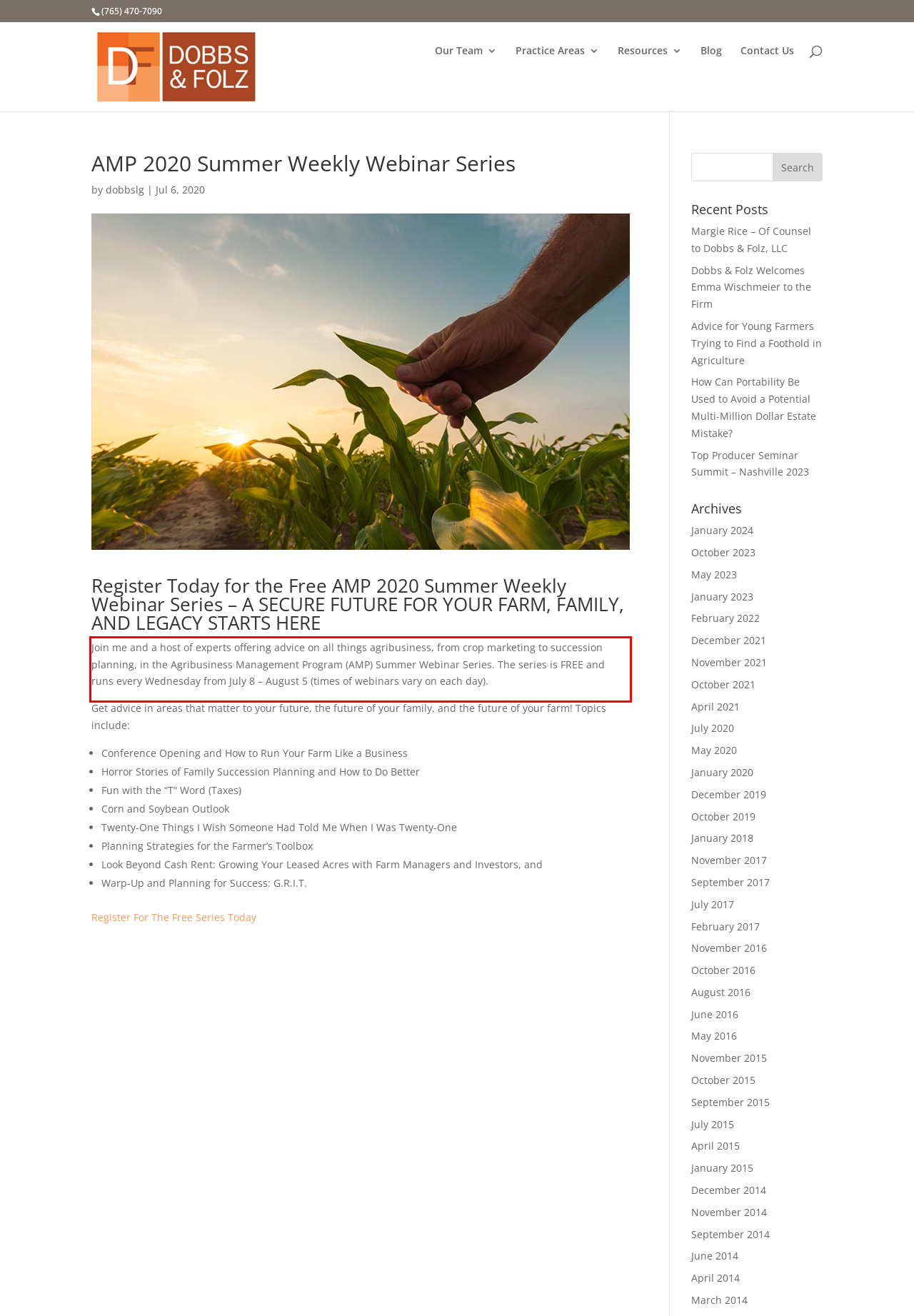Please take the screenshot of the webpage, find the red bounding box, and generate the text content that is within this red bounding box.

Join me and a host of experts offering advice on all things agribusiness, from crop marketing to succession planning, in the Agribusiness Management Program (AMP) Summer Webinar Series. The series is FREE and runs every Wednesday from July 8 – August 5 (times of webinars vary on each day).